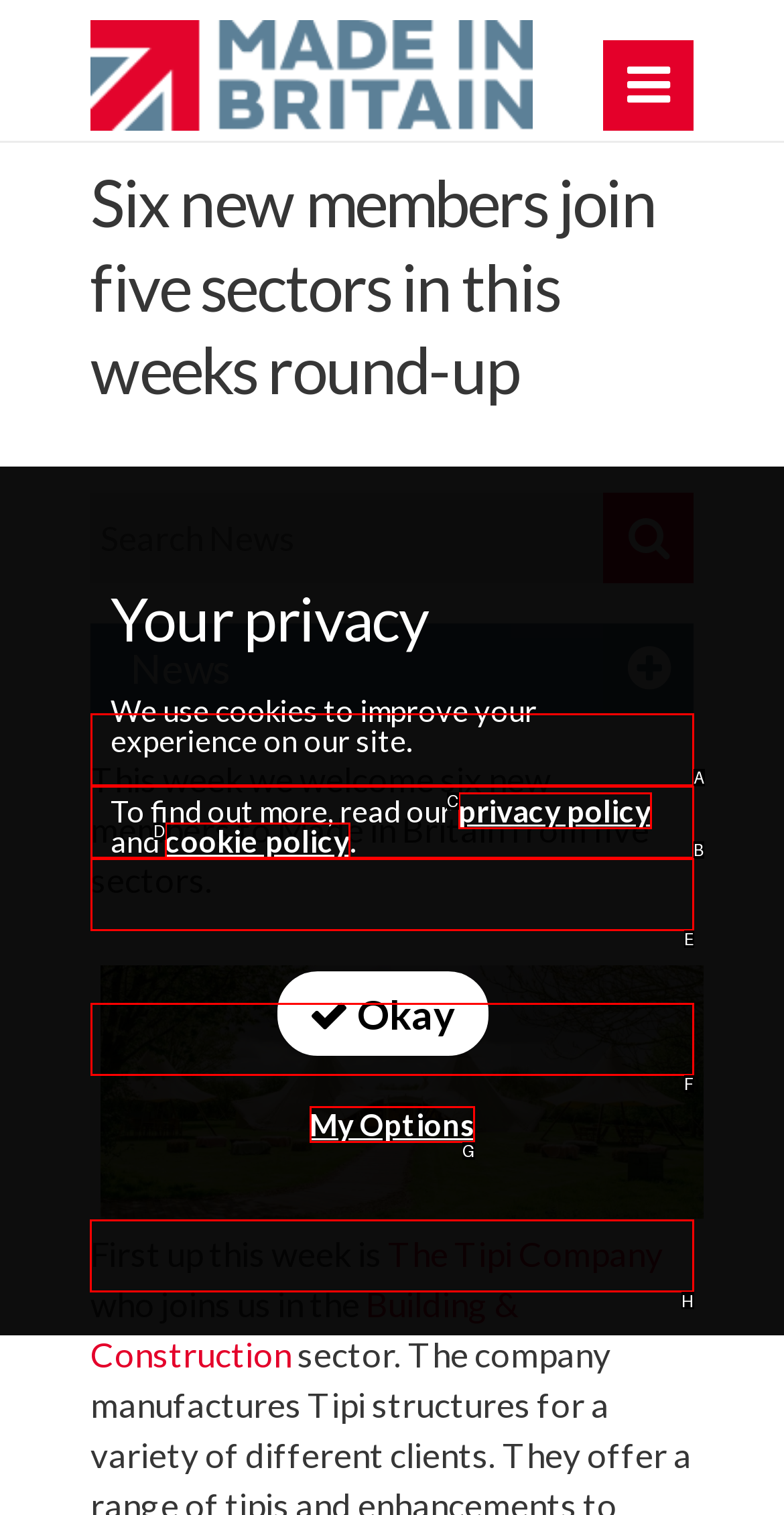From the available options, which lettered element should I click to complete this task: View all articles?

H